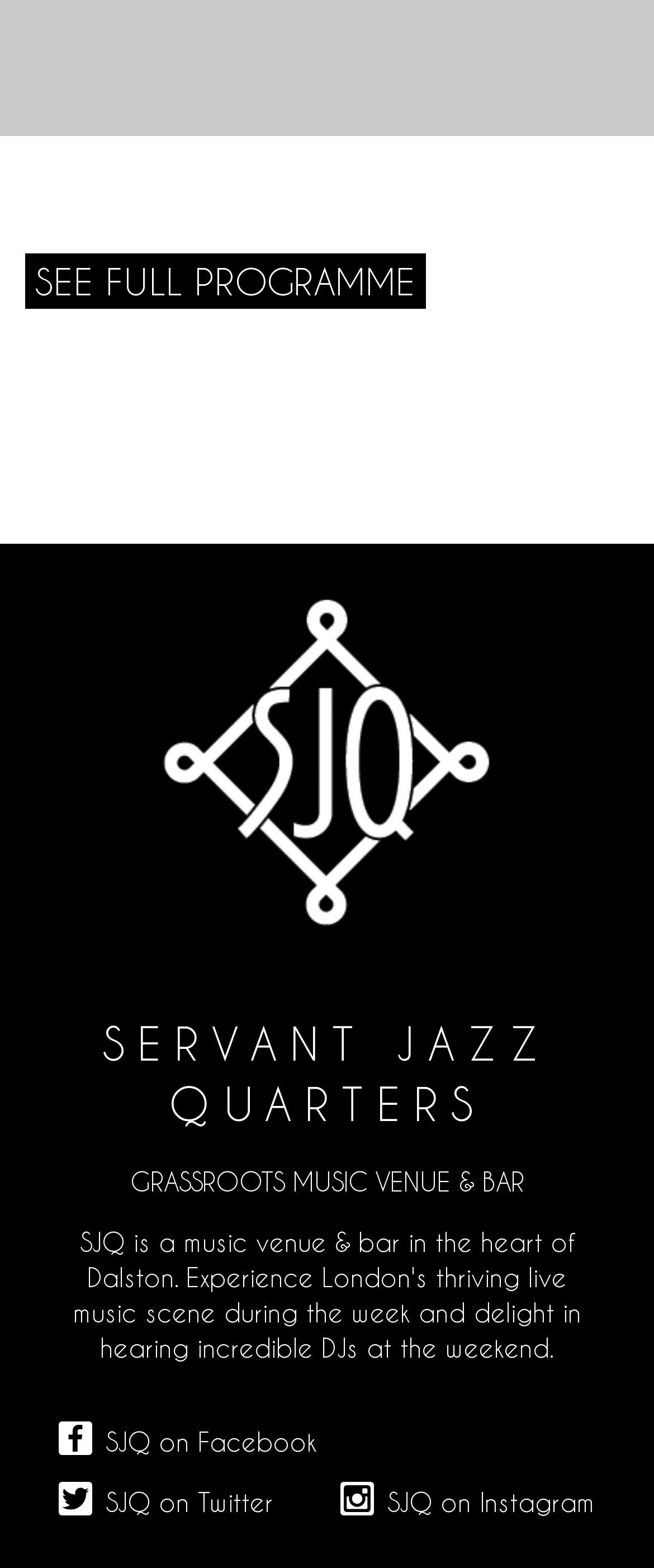What is the purpose of the 'SEE FULL PROGRAMME' link?
Using the details from the image, give an elaborate explanation to answer the question.

The purpose of the 'SEE FULL PROGRAMME' link can be inferred by looking at its text content, which suggests that it leads to a page that displays the full programme of events or activities.